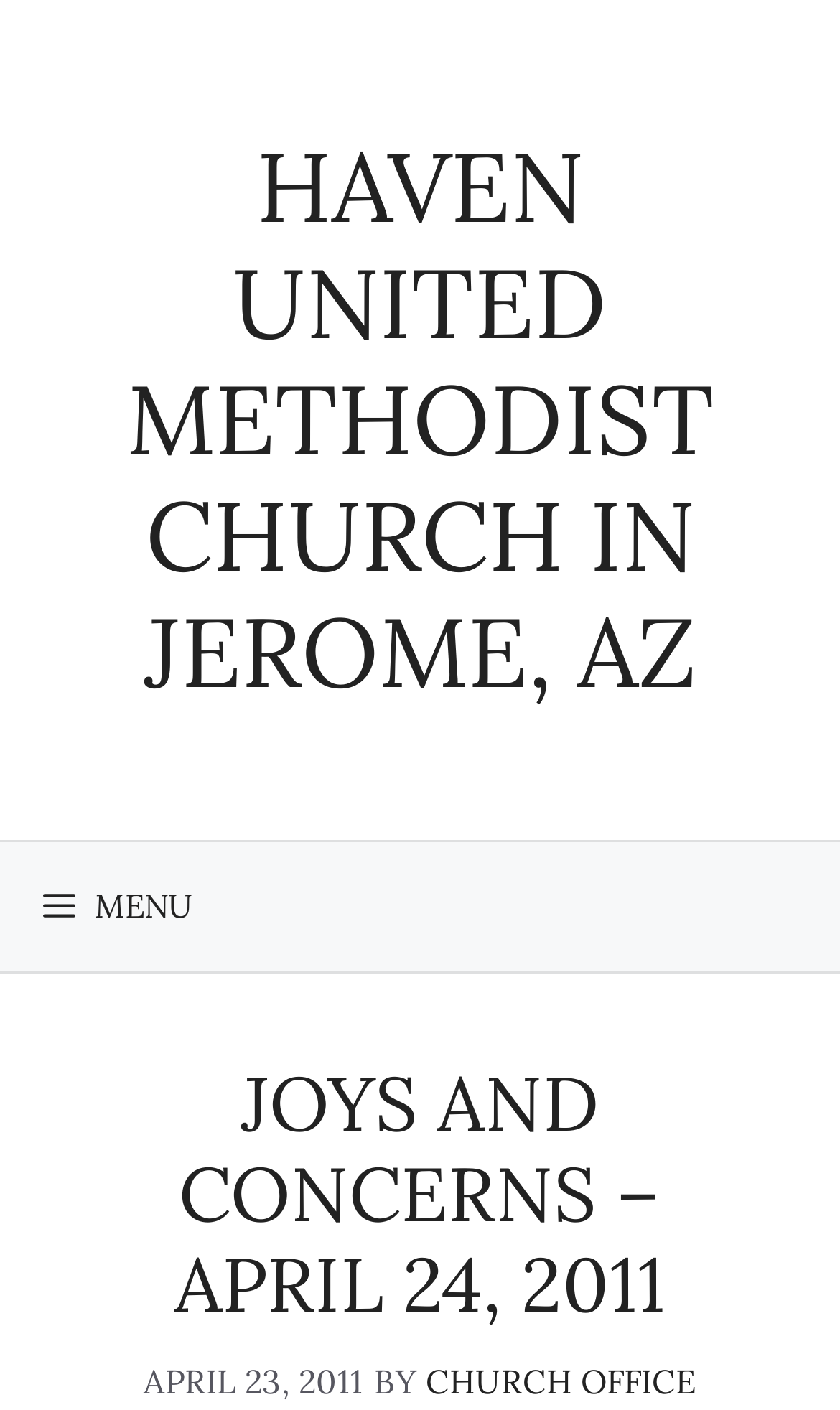Consider the image and give a detailed and elaborate answer to the question: 
What is the name of the church?

From the banner element, we can see the link 'HAVEN UNITED METHODIST CHURCH IN JEROME, AZ', which indicates the name of the church.